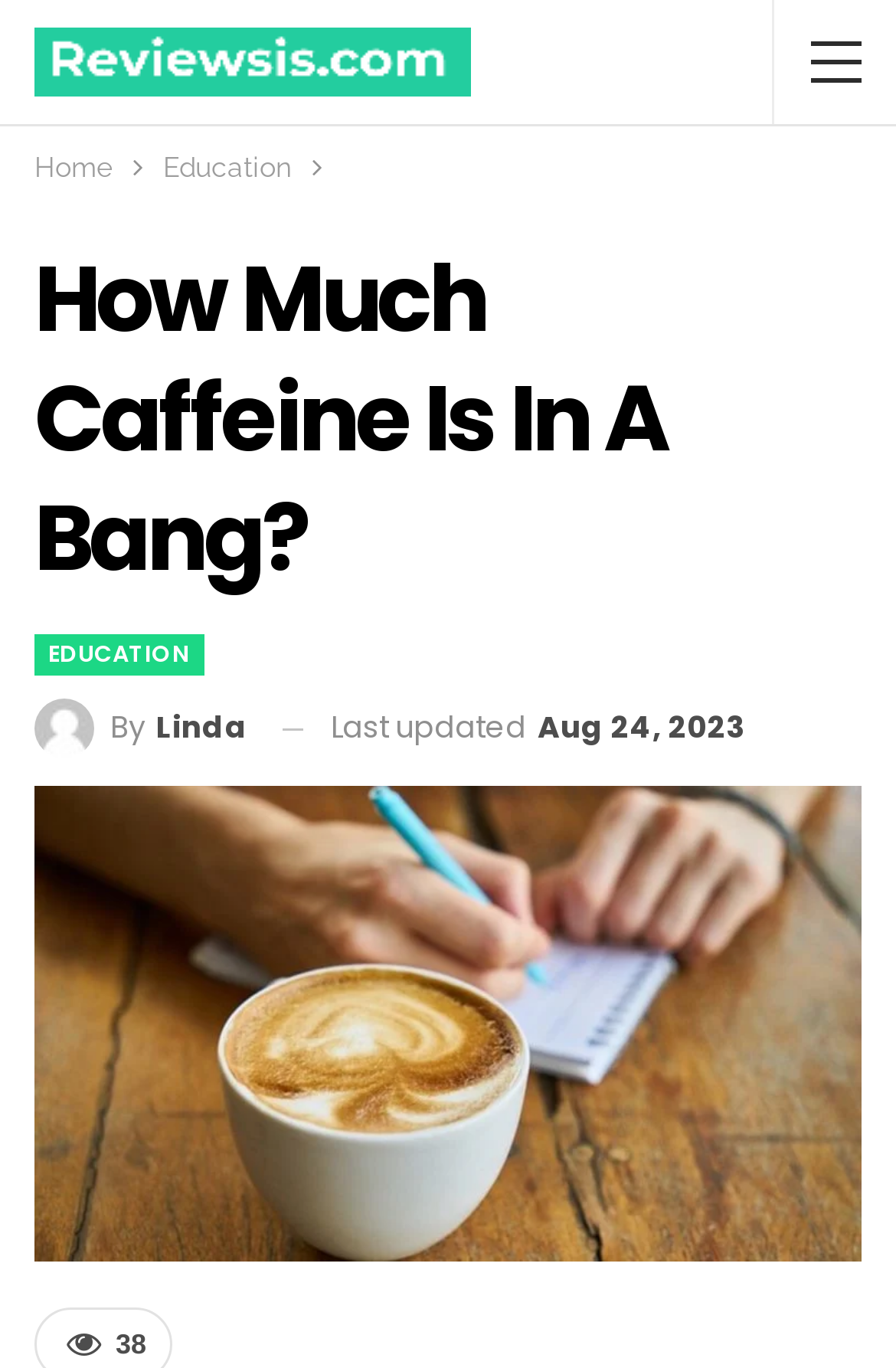What is the number mentioned at the bottom of the page?
Based on the visual information, provide a detailed and comprehensive answer.

I found the number at the bottom of the page by looking at the static text element '38' with a bounding box coordinate of [0.129, 0.971, 0.163, 0.994], which suggests that the number 38 is mentioned at the bottom of the page.